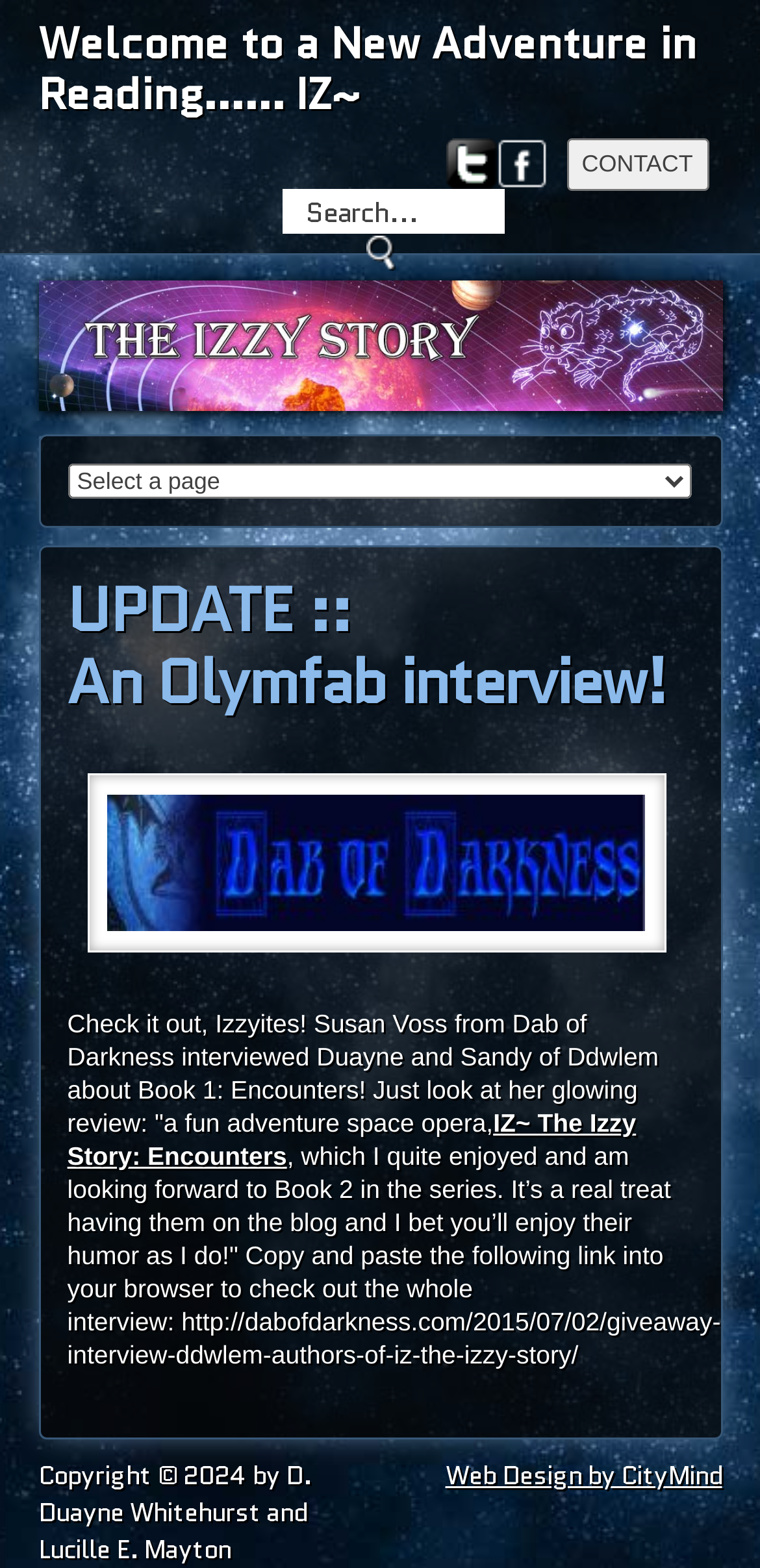What is the text on the top-left corner of the webpage?
From the screenshot, supply a one-word or short-phrase answer.

Welcome to a New Adventure in Reading...... IZ~